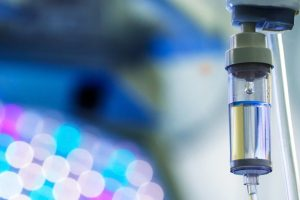What is the name of the medical center offering IV therapy?
Provide a well-explained and detailed answer to the question.

The image and its description highlight the significance of intravenous therapy, which is a service offered at Quality First Medical Center, indicating that this is the name of the medical center providing this treatment.